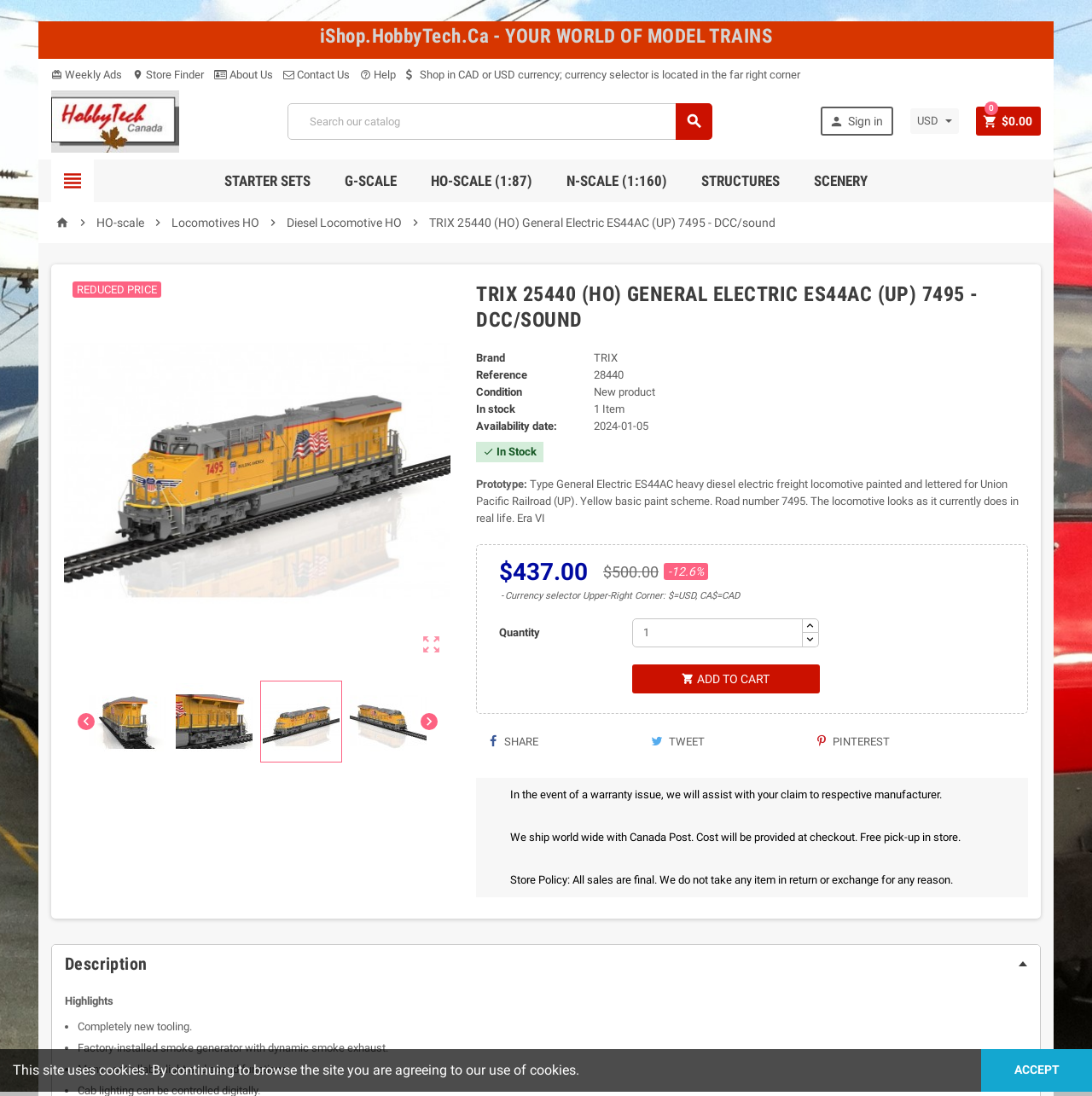What is the brand of the locomotive?
Provide a well-explained and detailed answer to the question.

I found the brand of the locomotive by looking at the product details section, where it says 'Brand' and then 'TRIX'.